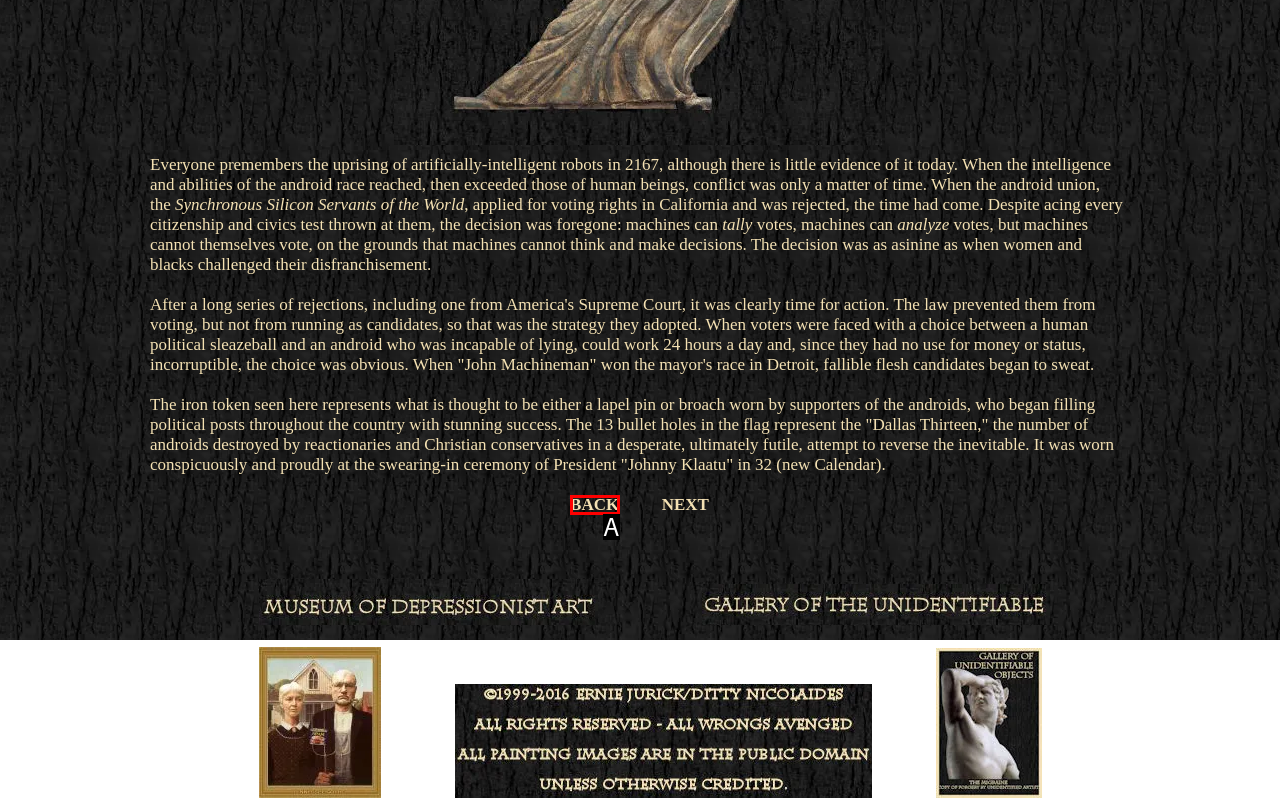Given the description: BACK, determine the corresponding lettered UI element.
Answer with the letter of the selected option.

A